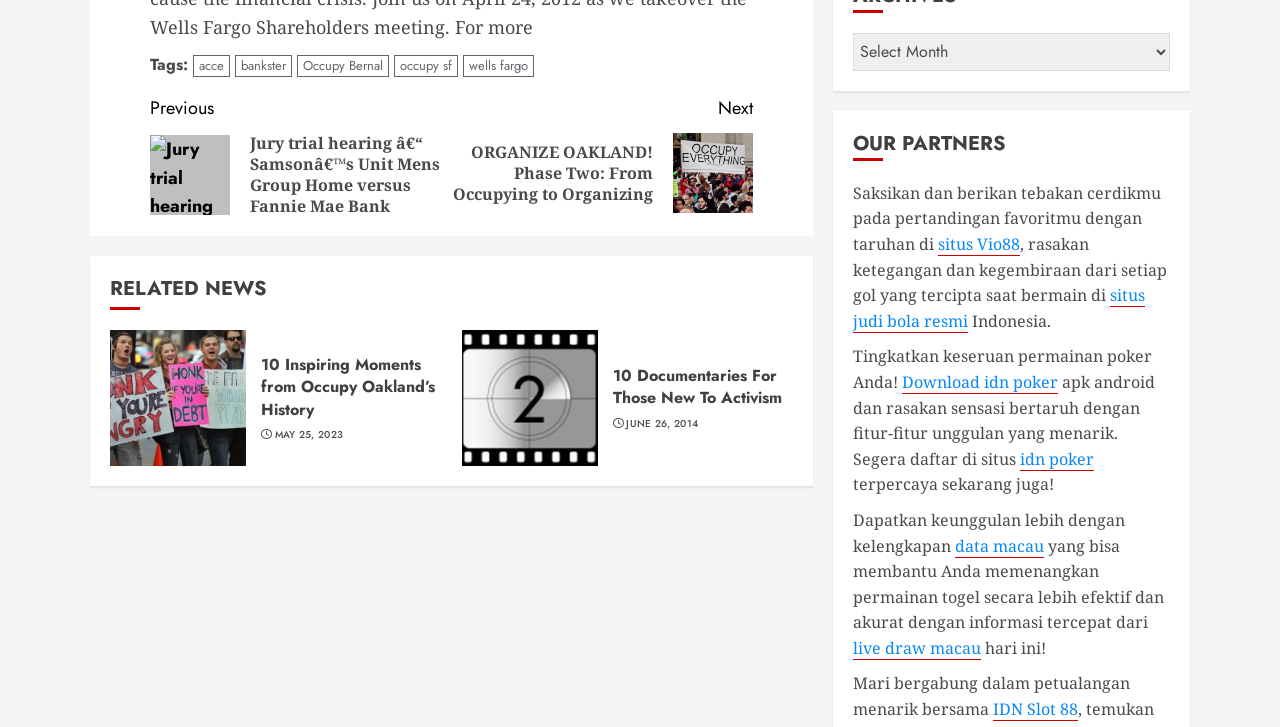Respond to the question below with a single word or phrase:
What is the text of the heading above the 'OUR PARTNERS' section?

Archives